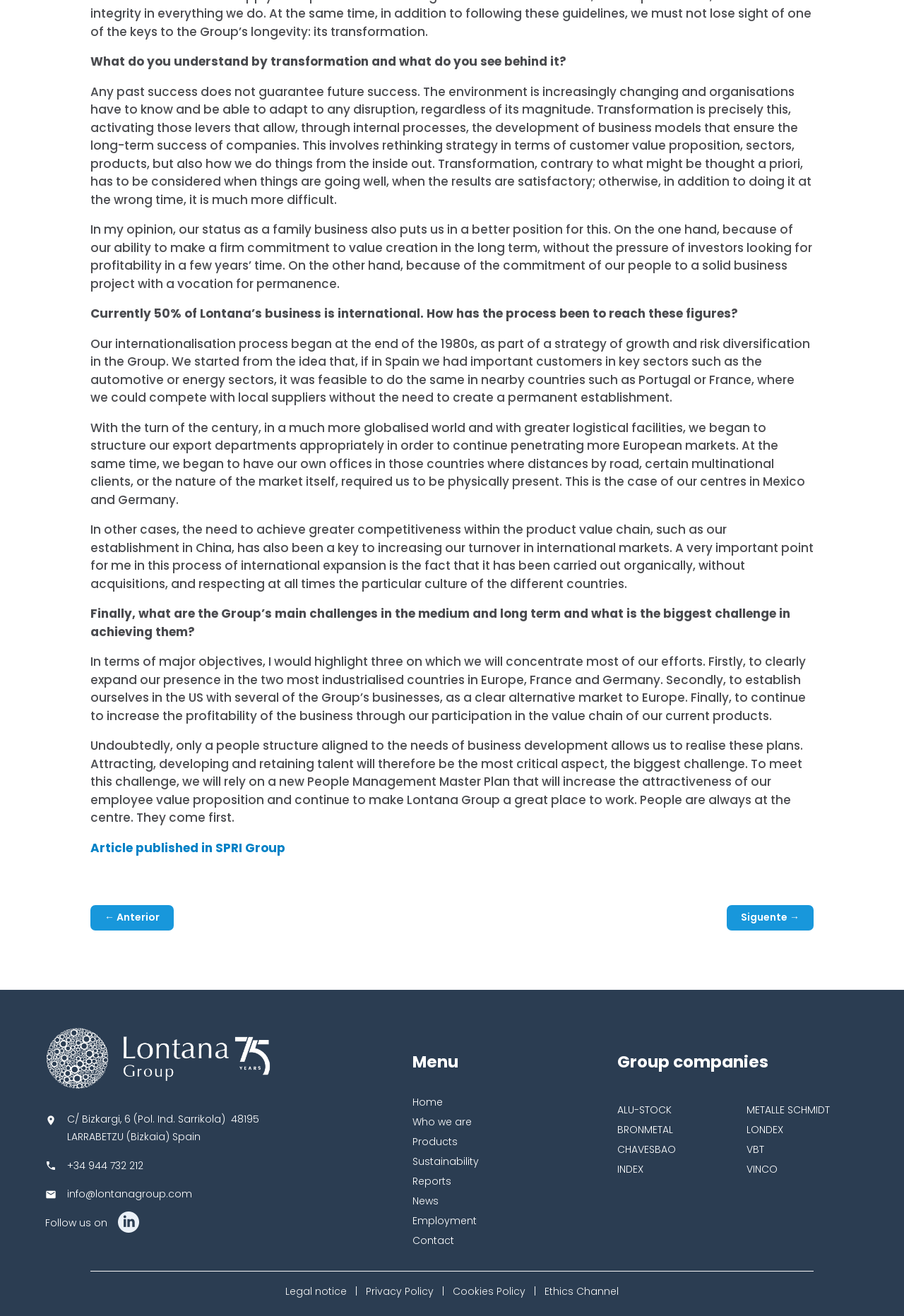Examine the image and give a thorough answer to the following question:
What is the company's goal for expanding its presence in Europe?

According to the text, the company's goal is to clearly expand its presence in the two most industrialized countries in Europe, which are France and Germany.